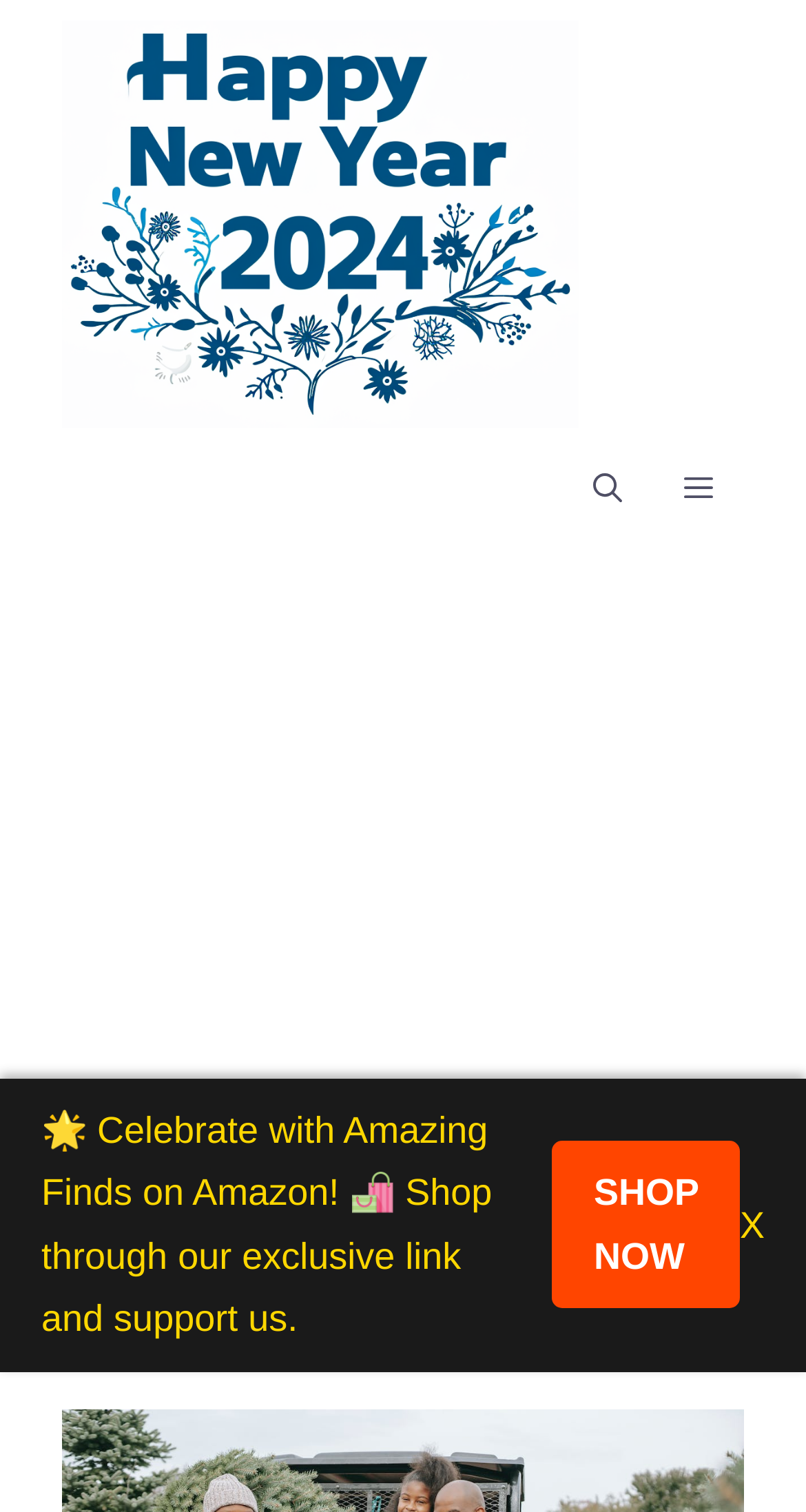Please provide a comprehensive response to the question based on the details in the image: What type of image is displayed on the banner?

The image on the banner is related to Happy New Year 2024 Wishes, as indicated by the image's OCR text 'Happy New Year 2024 Wishes'.